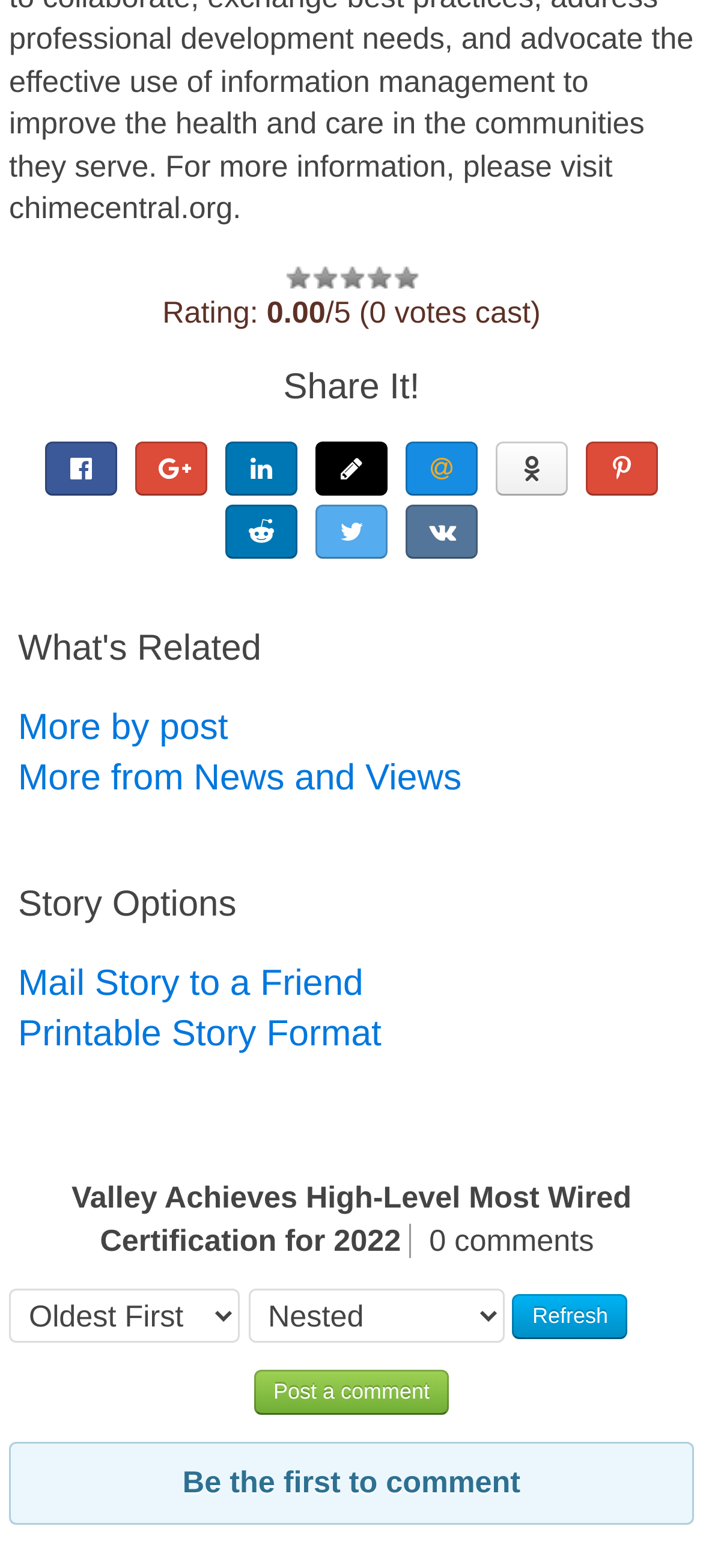Identify the bounding box coordinates of the section that should be clicked to achieve the task described: "Refresh the page".

[0.729, 0.825, 0.893, 0.854]